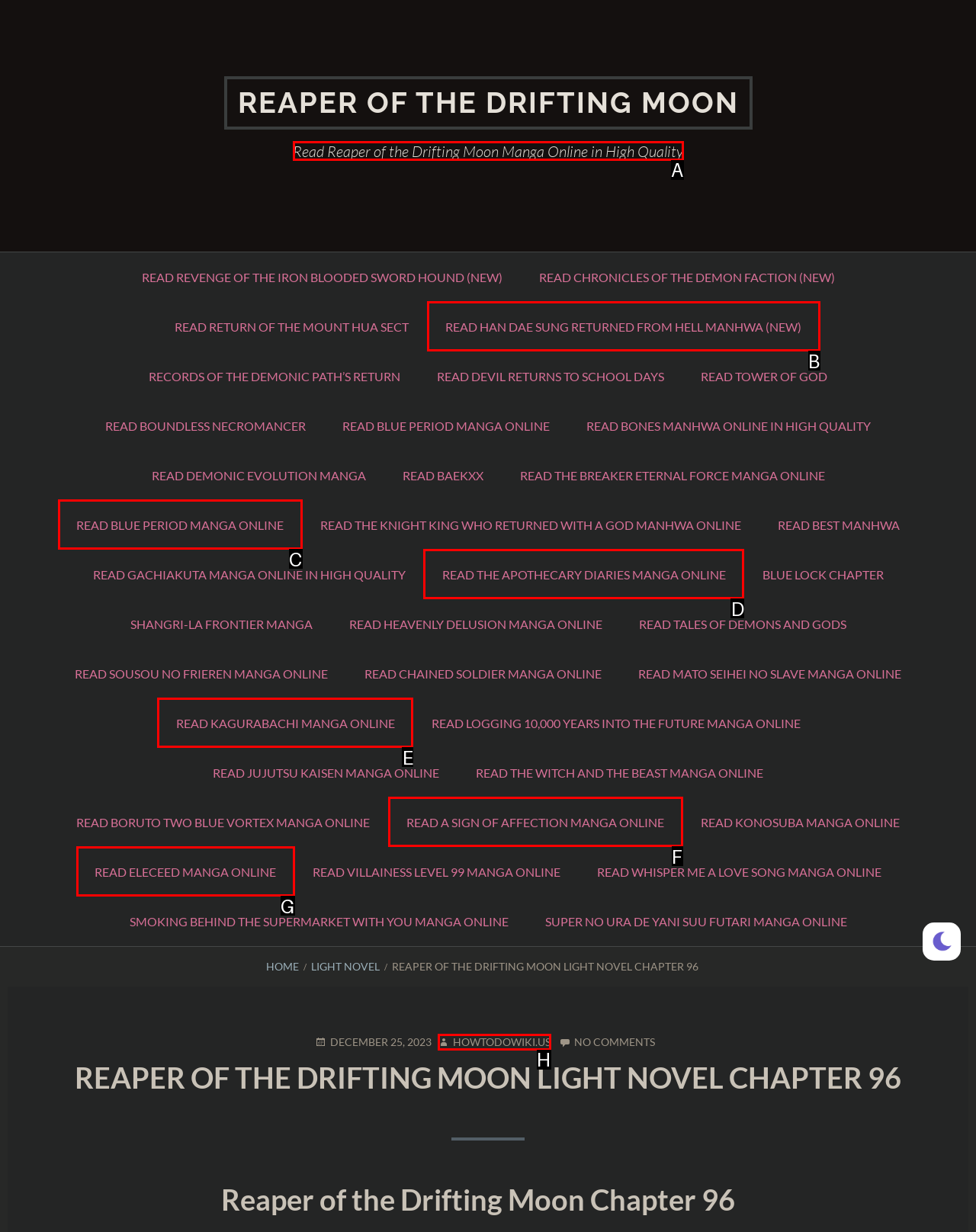What letter corresponds to the UI element to complete this task: Read Reaper of the Drifting Moon Manga Online in High Quality
Answer directly with the letter.

A